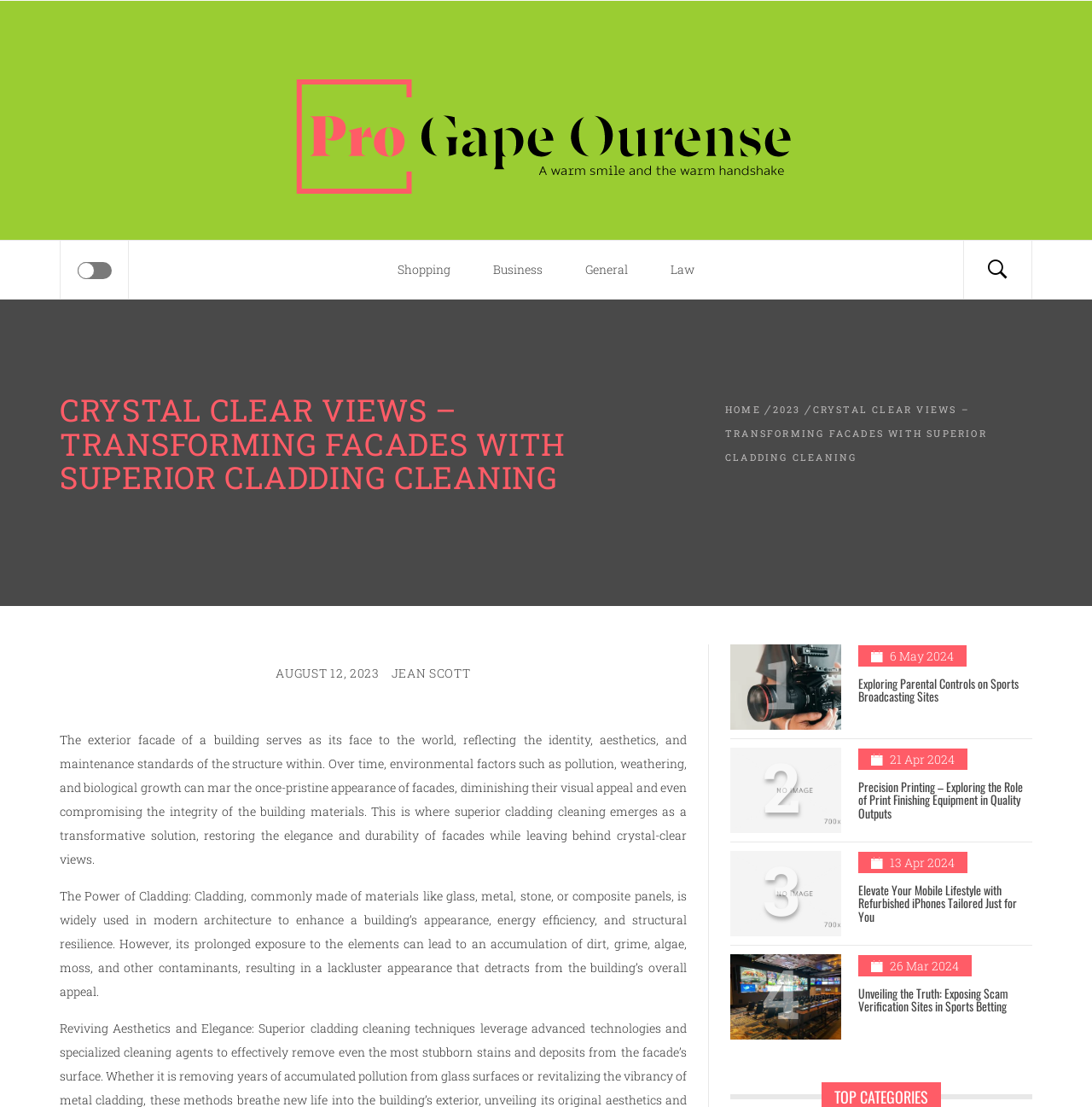Identify the main title of the webpage and generate its text content.

CRYSTAL CLEAR VIEWS – TRANSFORMING FACADES WITH SUPERIOR CLADDING CLEANING